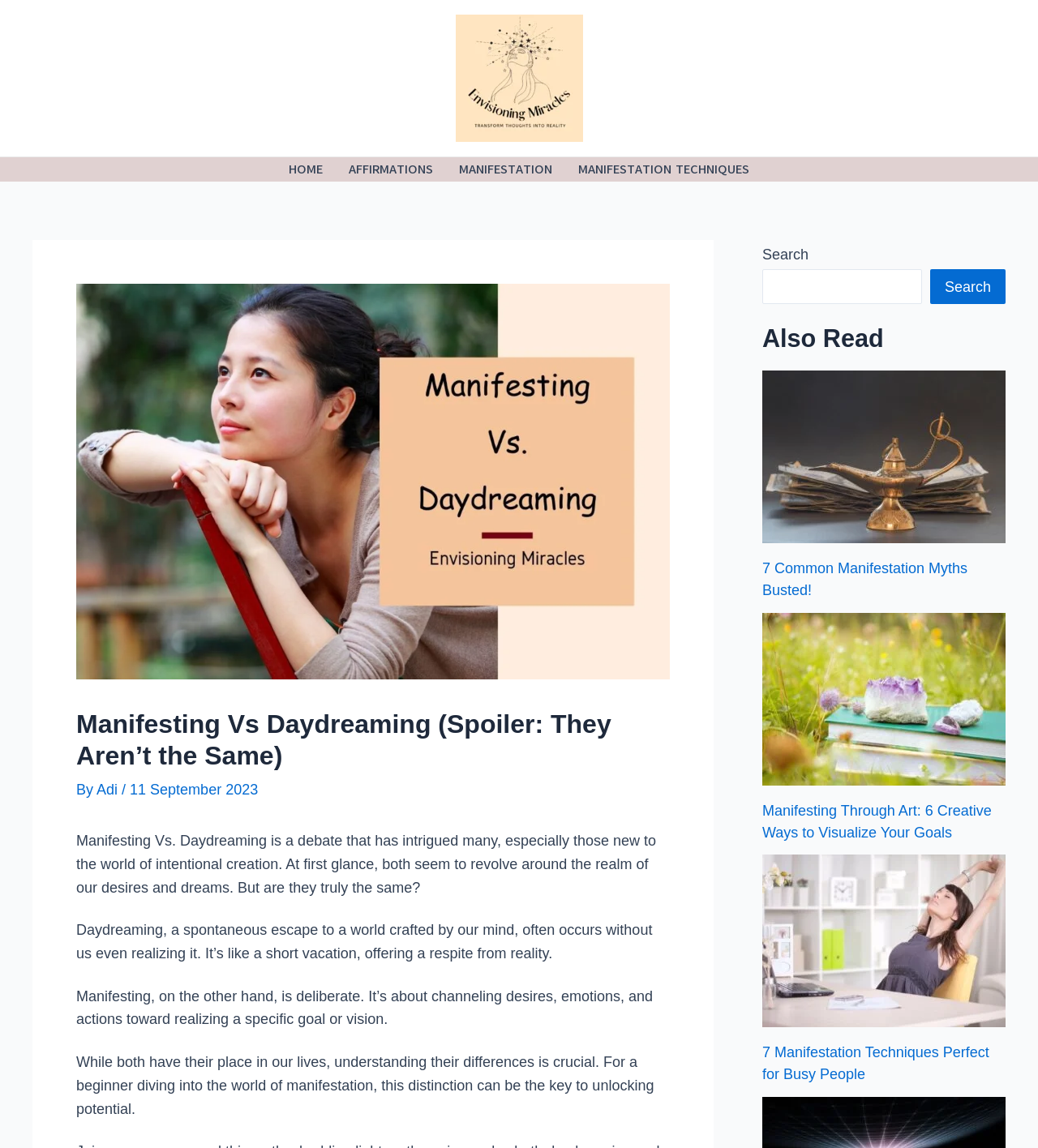Give the bounding box coordinates for this UI element: "How-to". The coordinates should be four float numbers between 0 and 1, arranged as [left, top, right, bottom].

None